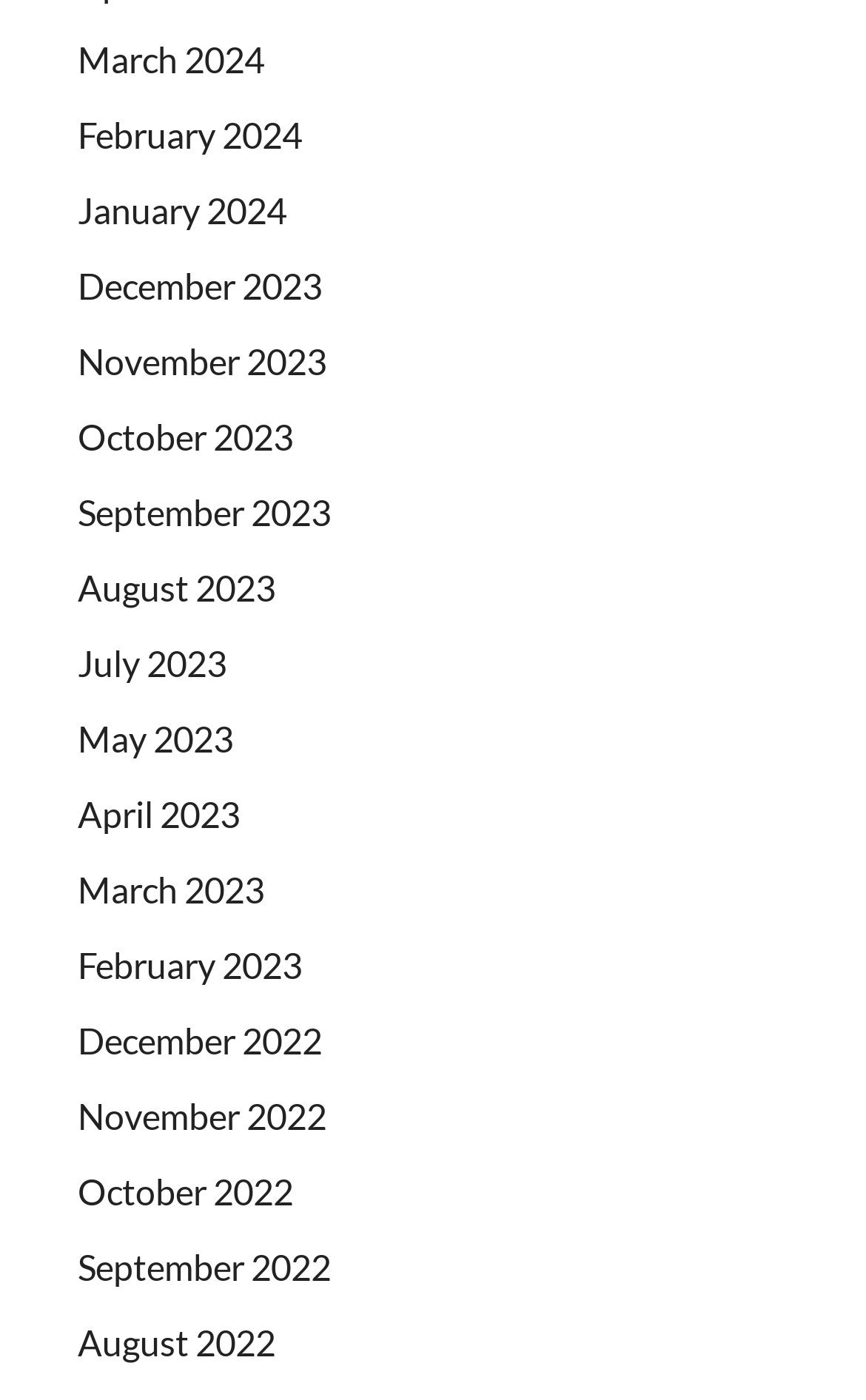Determine the bounding box coordinates of the clickable element to achieve the following action: 'view March 2024'. Provide the coordinates as four float values between 0 and 1, formatted as [left, top, right, bottom].

[0.09, 0.027, 0.305, 0.057]